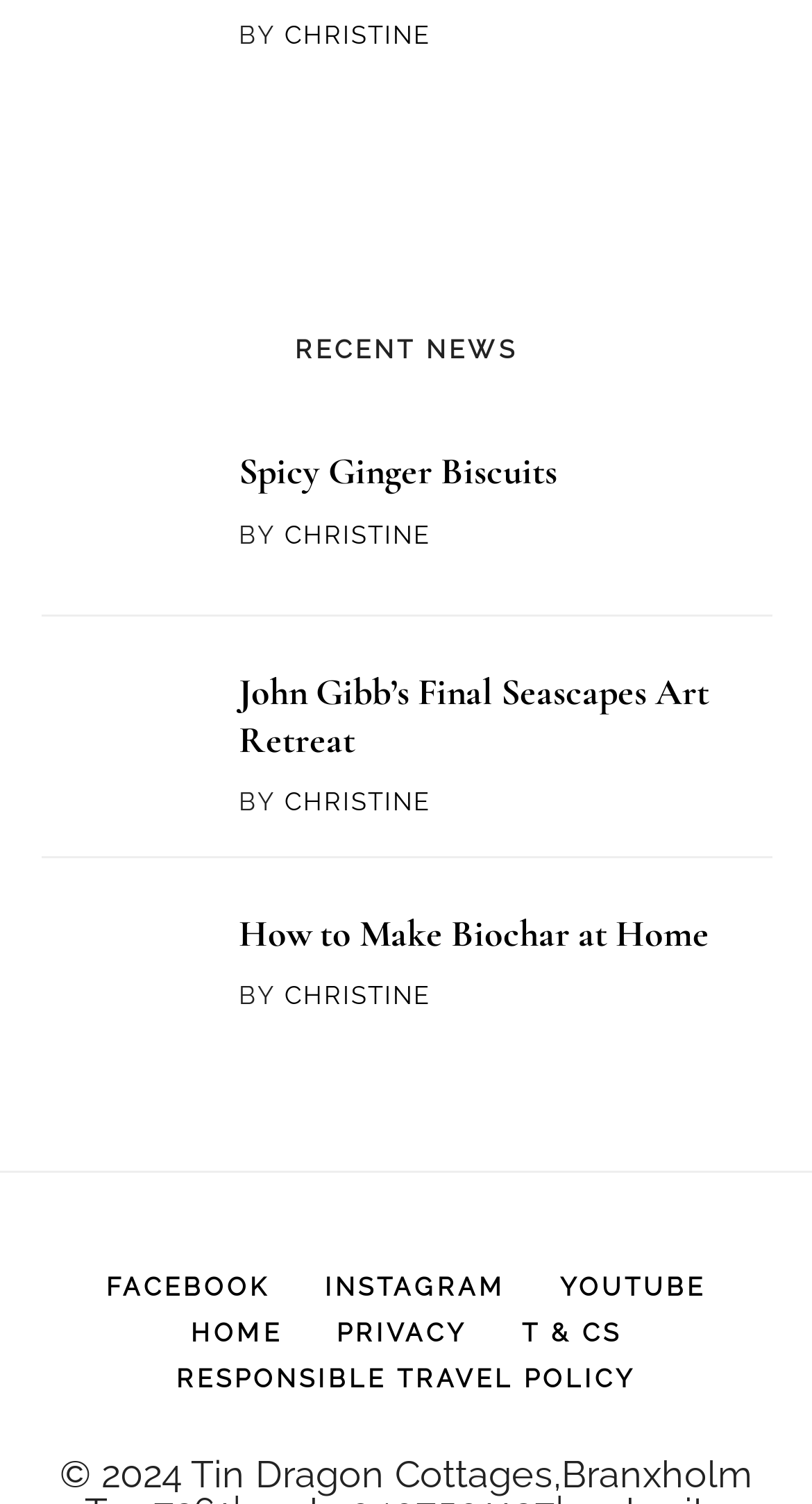Locate the bounding box coordinates of the region to be clicked to comply with the following instruction: "view article about Spicy Ginger Biscuits". The coordinates must be four float numbers between 0 and 1, in the form [left, top, right, bottom].

[0.05, 0.284, 0.95, 0.41]